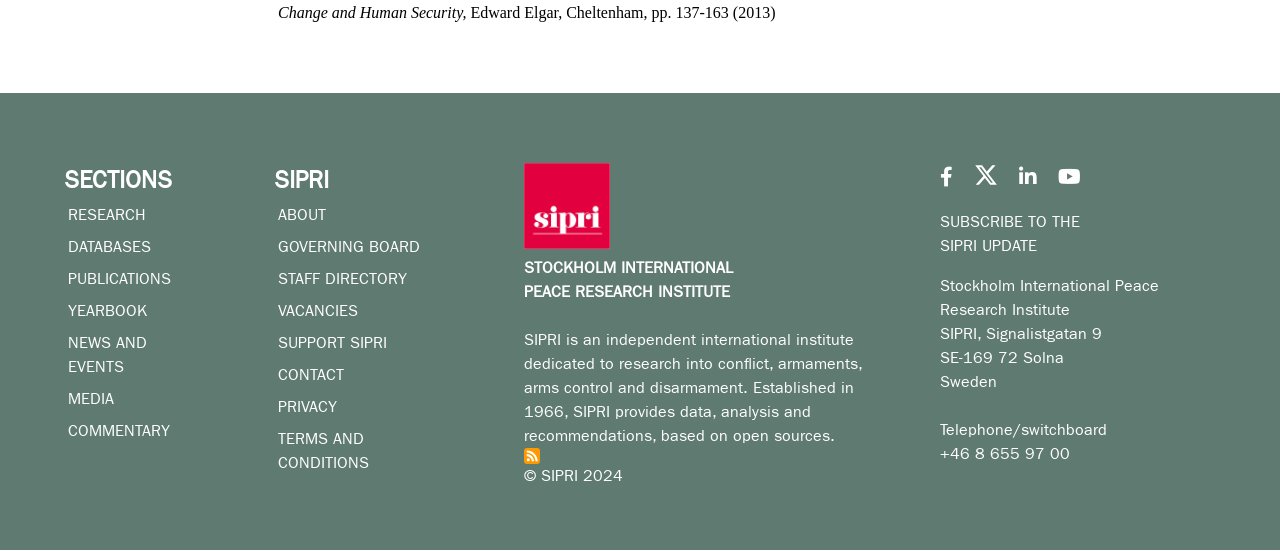What is the name of the research institute?
We need a detailed and meticulous answer to the question.

The name of the research institute can be found in the StaticText element 'STOCKHOLM INTERNATIONAL PEACE RESEARCH INSTITUTE' with bounding box coordinates [0.409, 0.515, 0.57, 0.544]. This text is located in the middle section of the webpage, indicating that it is the main title of the institute.